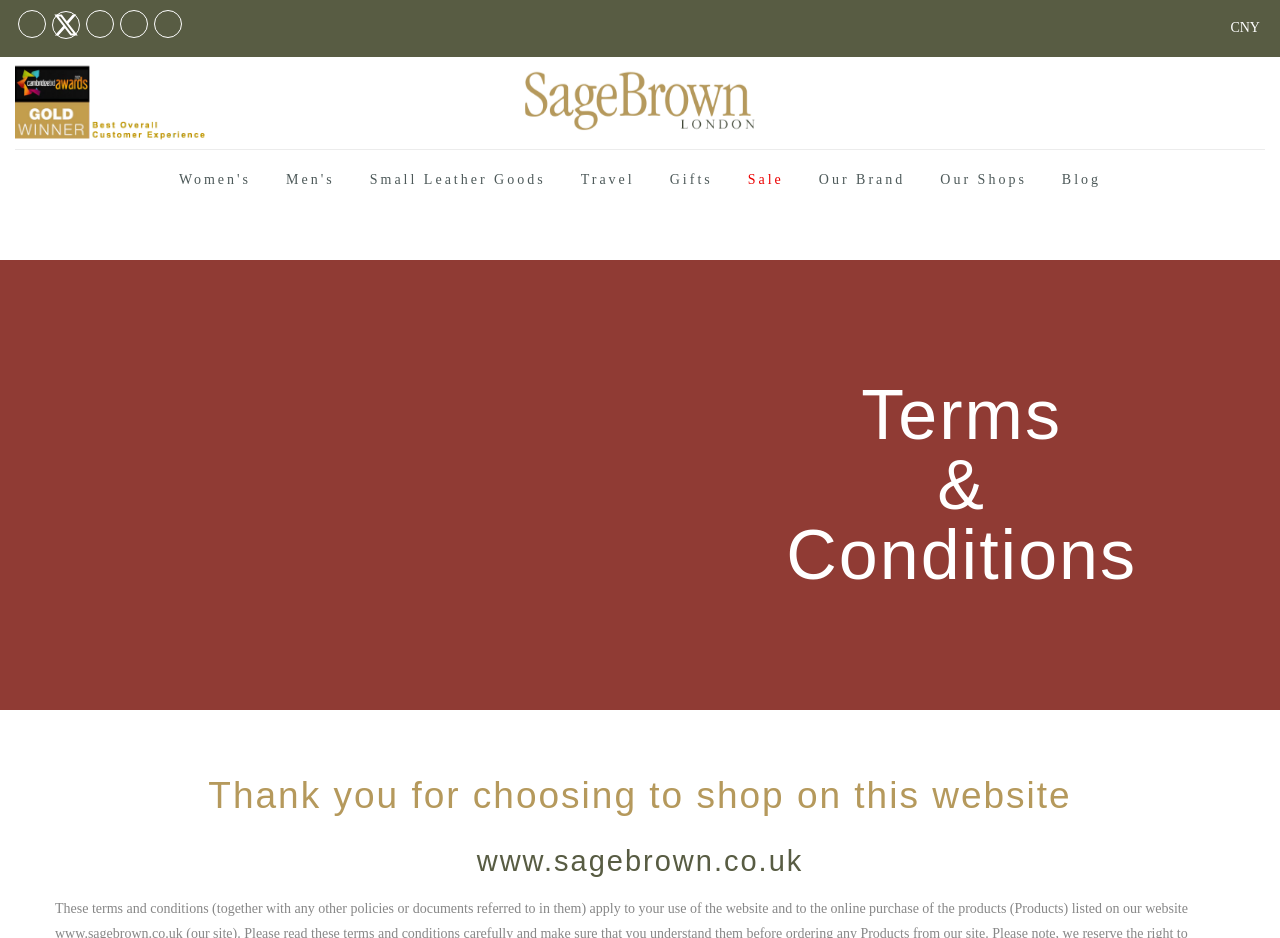Give a full account of the webpage's elements and their arrangement.

This webpage is dedicated to displaying the Terms and Conditions Agreement (T&C's) of SageBrown. At the top, there are four links aligned horizontally, followed by an image. Below these elements, there are two lines of text: "UK Shops in London & Cambridge" and "Complimentary Shipping To Any UK Destination". 

To the right of these text lines, there is a currency selection section, where users can choose from a list of 40 currencies, each represented by a link. Above this section, there is a small text "CNY". 

Further down, there is a logo of SageBrown, accompanied by a navigation menu with links to various sections of the website, including "Women's", "Men's", "Small Leather Goods", "Travel", "Gifts", "Sale", "Our Brand", "Our Shops", and "Blog". 

The main content of the webpage is the Terms and Conditions section, which is headed by a large title "Terms & Conditions". Below this title, there is a large block of text, which is not summarized here. 

At the very bottom of the page, there is a footer section with a link that spans the entire width of the page. Above this link, there are two headings: "Thank you for choosing to shop on this website" and "www.sagebrown.co.uk".